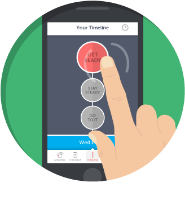What is the color of the 'GET READY' button?
Refer to the image and provide a concise answer in one word or phrase.

red